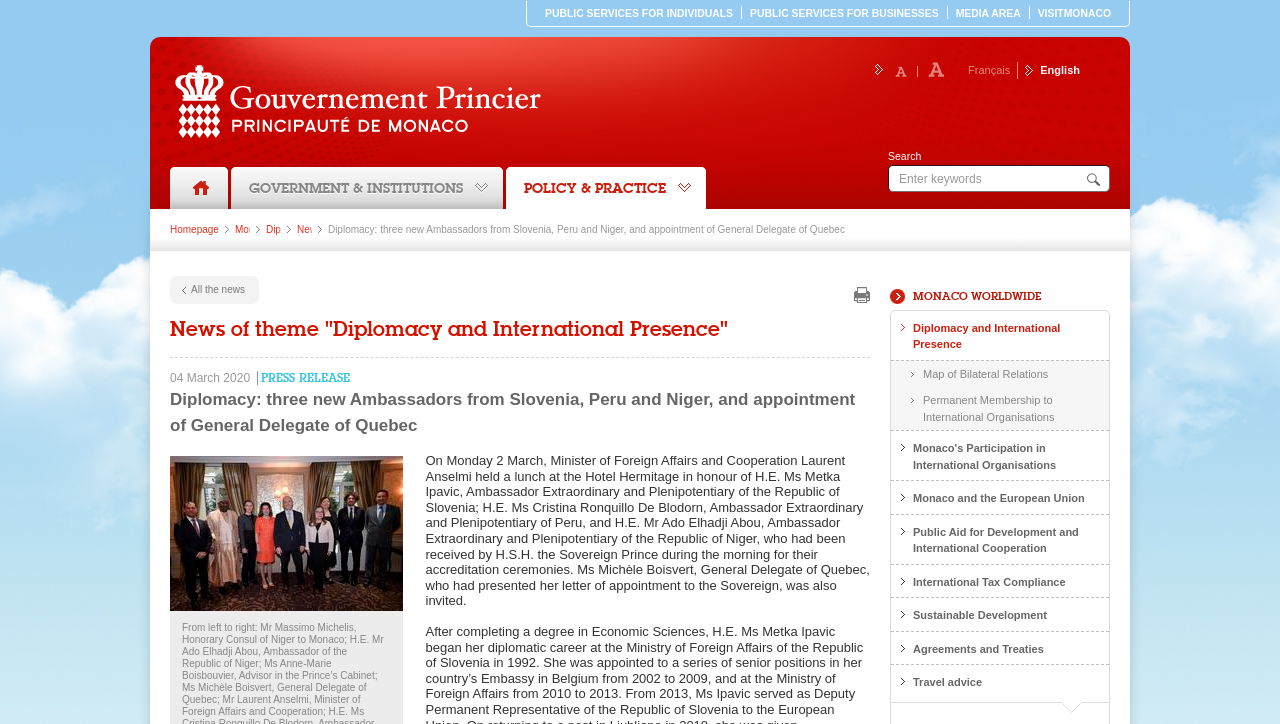What is the purpose of the lunch mentioned on this webpage?
Deliver a detailed and extensive answer to the question.

The webpage states that Minister of Foreign Affairs and Cooperation Laurent Anselmi held a lunch at the Hotel Hermitage in honour of the new Ambassadors from Slovenia, Peru, and Niger, which indicates that the purpose of the lunch was to honour these new Ambassadors.